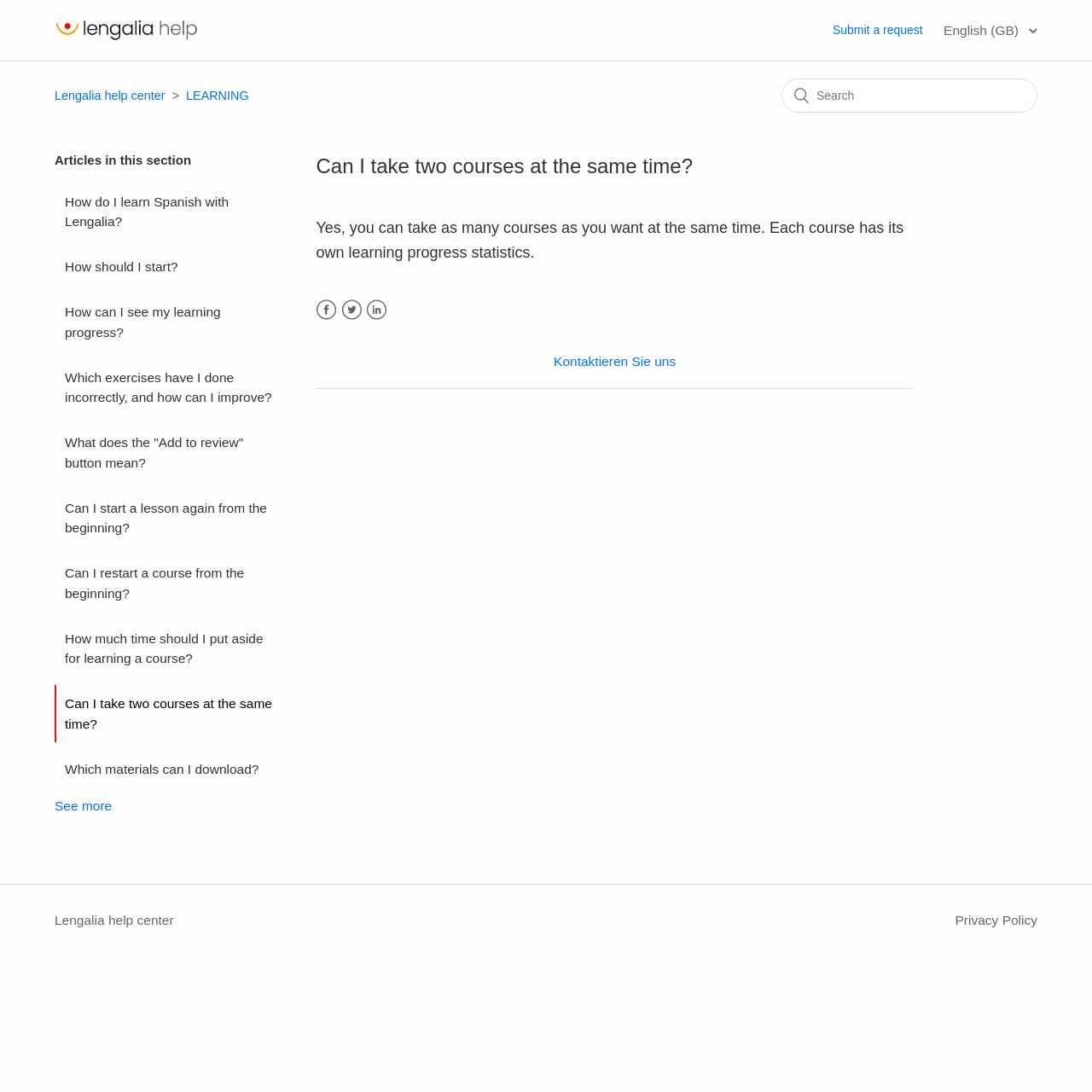Show the bounding box coordinates of the element that should be clicked to complete the task: "see more articles".

[0.05, 0.731, 0.103, 0.745]